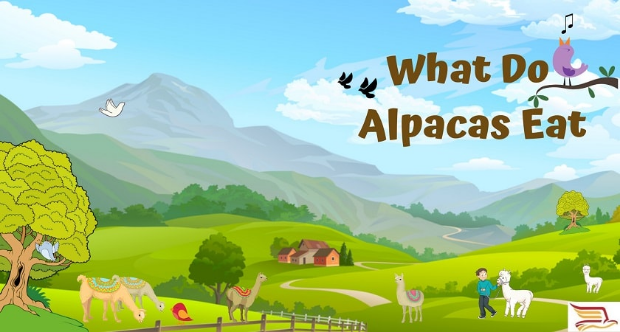Explain what is happening in the image with elaborate details.

The image features a colorful and whimsical landscape, showcasing a serene countryside setting with rolling green hills and a majestic mountain range in the background. In the foreground, there are several cartoon-style alpacas grazing and interacting with their environment, emphasizing their herbivorous diet. A vibrant tree adds life to the scene, while a quaint red farmhouse is nestled in the hills, enhancing the pastoral feel. Above the landscape, the title "What Do Alpacas Eat" is prominently displayed in playful, bold lettering, alongside cheerful birds, adding a touch of liveliness. This illustration beautifully captures the essence of alpacas and their natural habitat, inviting readers to explore their dietary habits and lifestyle.